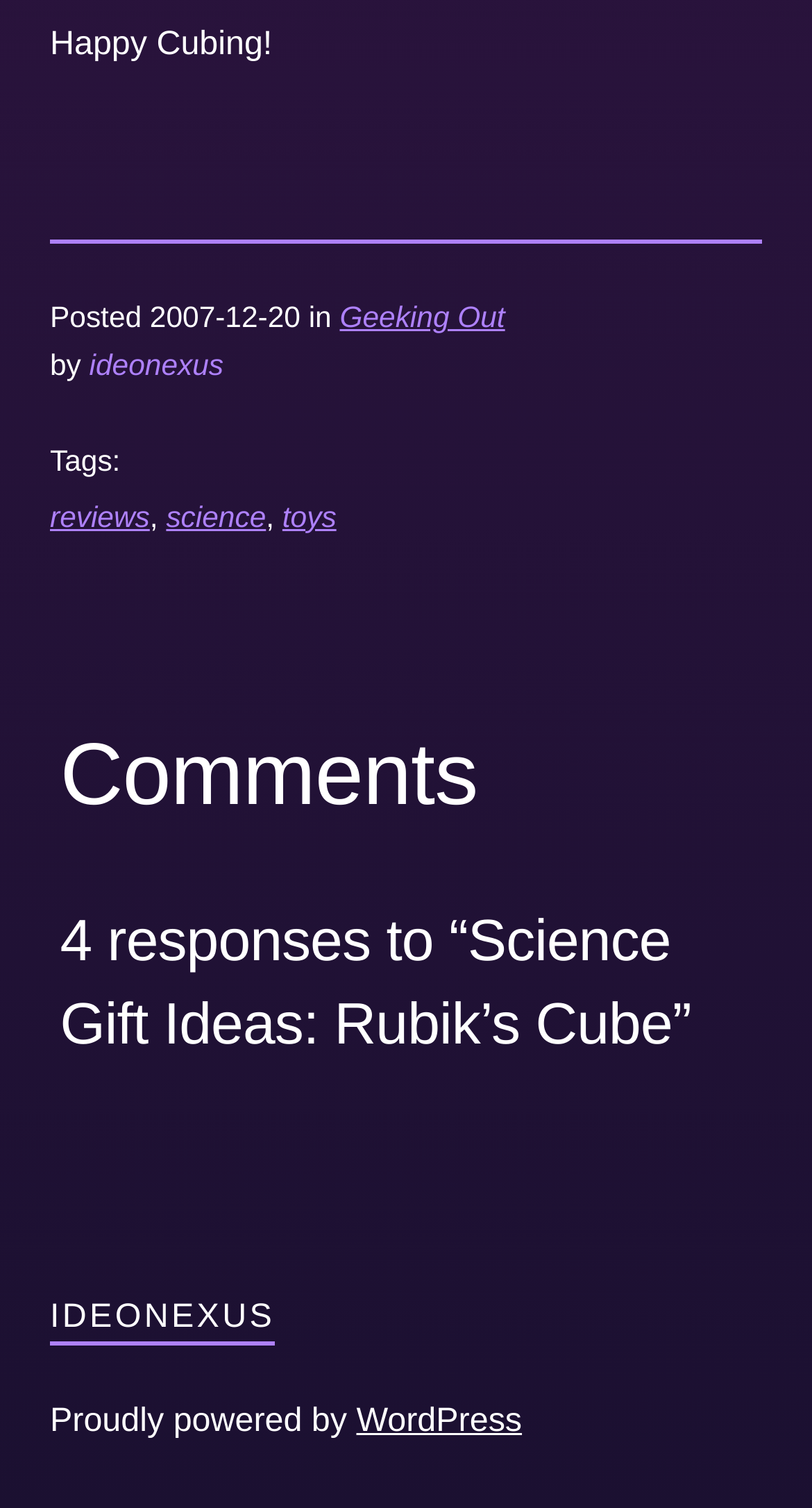With reference to the screenshot, provide a detailed response to the question below:
What is the platform used to power the blog?

The platform used to power the blog can be identified by examining the link element with ID 210, which is a child of the contentinfo element and contains the text 'WordPress', indicating that it is the platform used to power the blog.